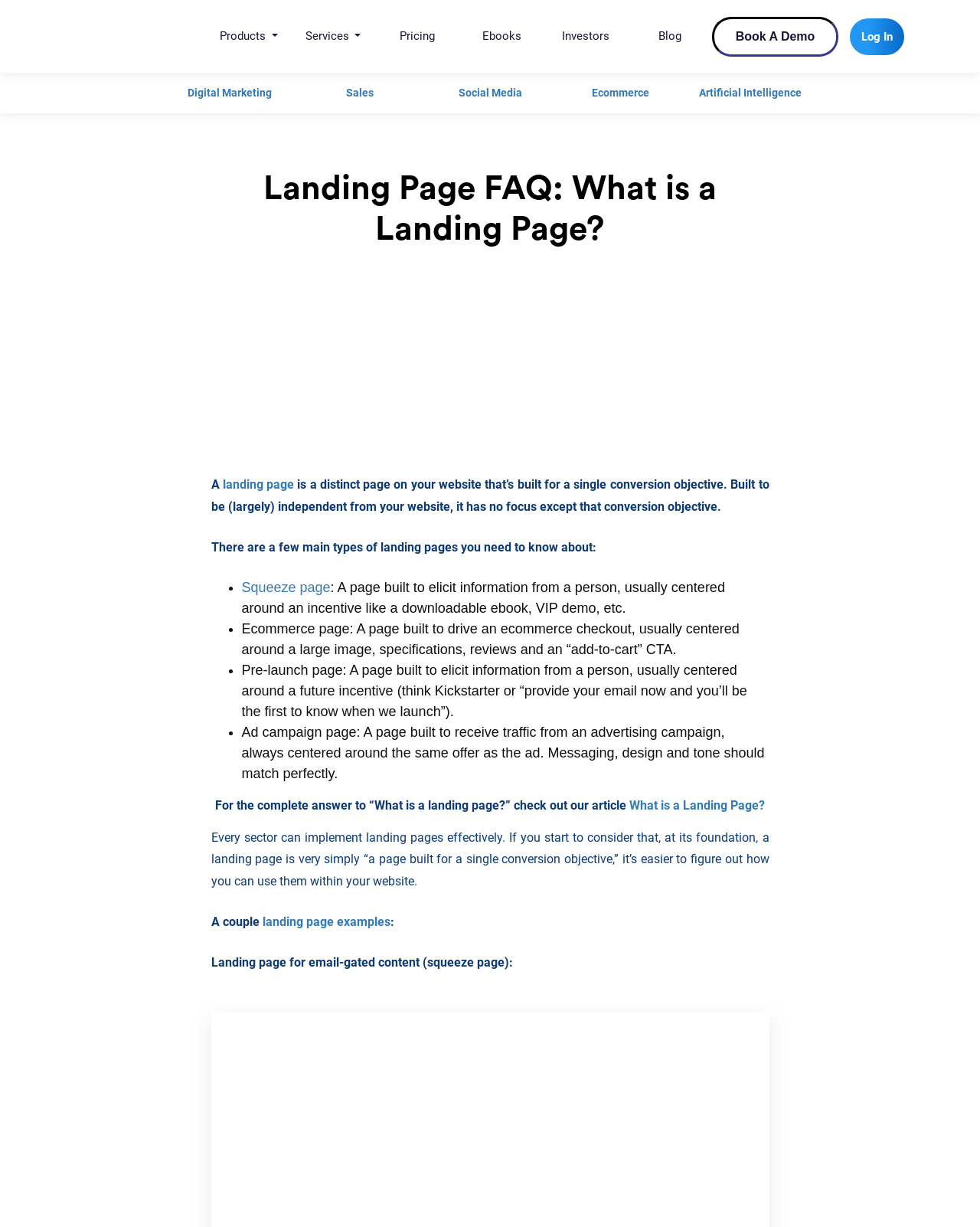Determine the bounding box coordinates of the region to click in order to accomplish the following instruction: "Read the article 'What is a Landing Page?'". Provide the coordinates as four float numbers between 0 and 1, specifically [left, top, right, bottom].

[0.642, 0.65, 0.78, 0.662]